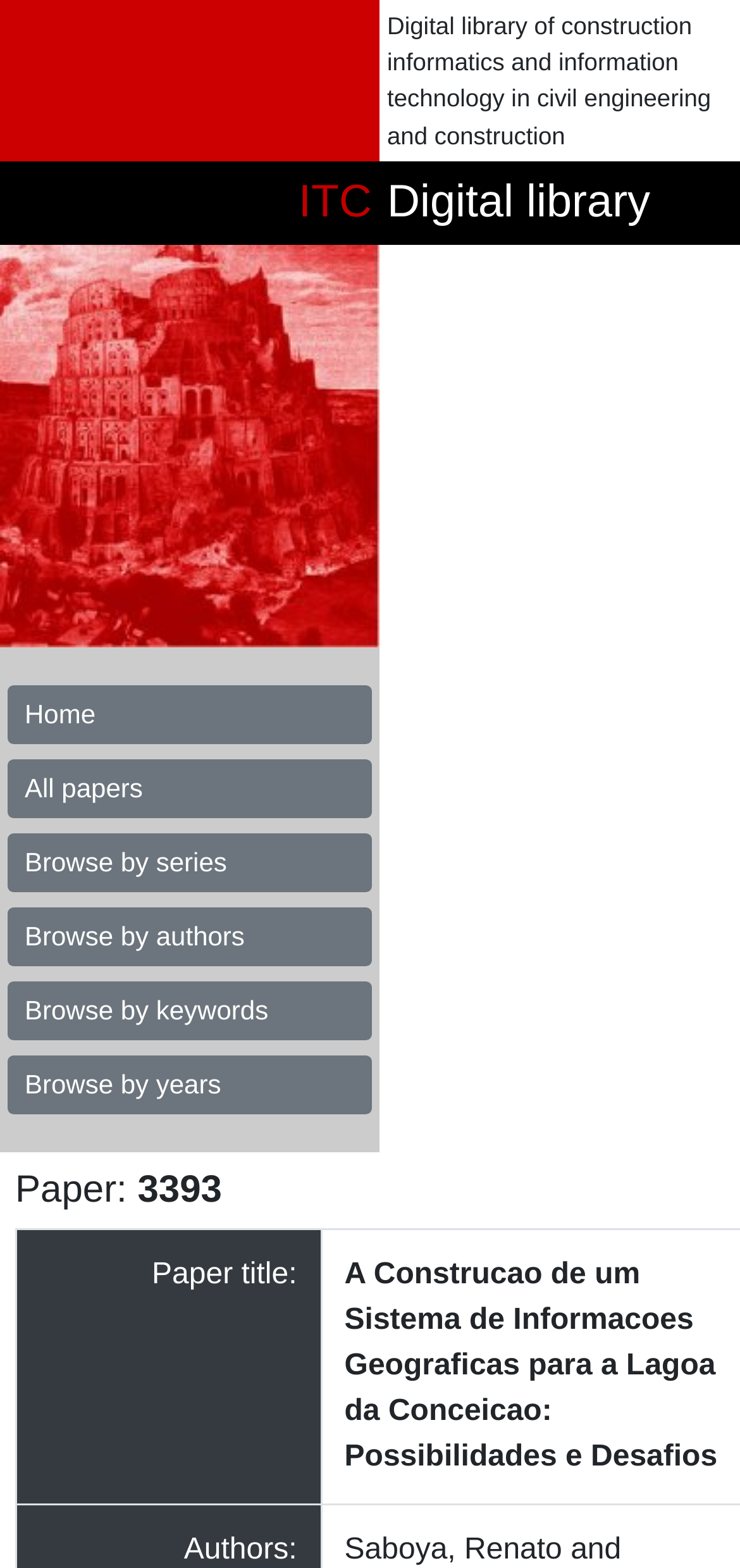Refer to the image and provide a thorough answer to this question:
What is the main topic of this digital library?

Based on the static text 'Digital library of construction informatics and information technology in civil engineering and construction' on the webpage, it is clear that the main topic of this digital library is construction informatics.